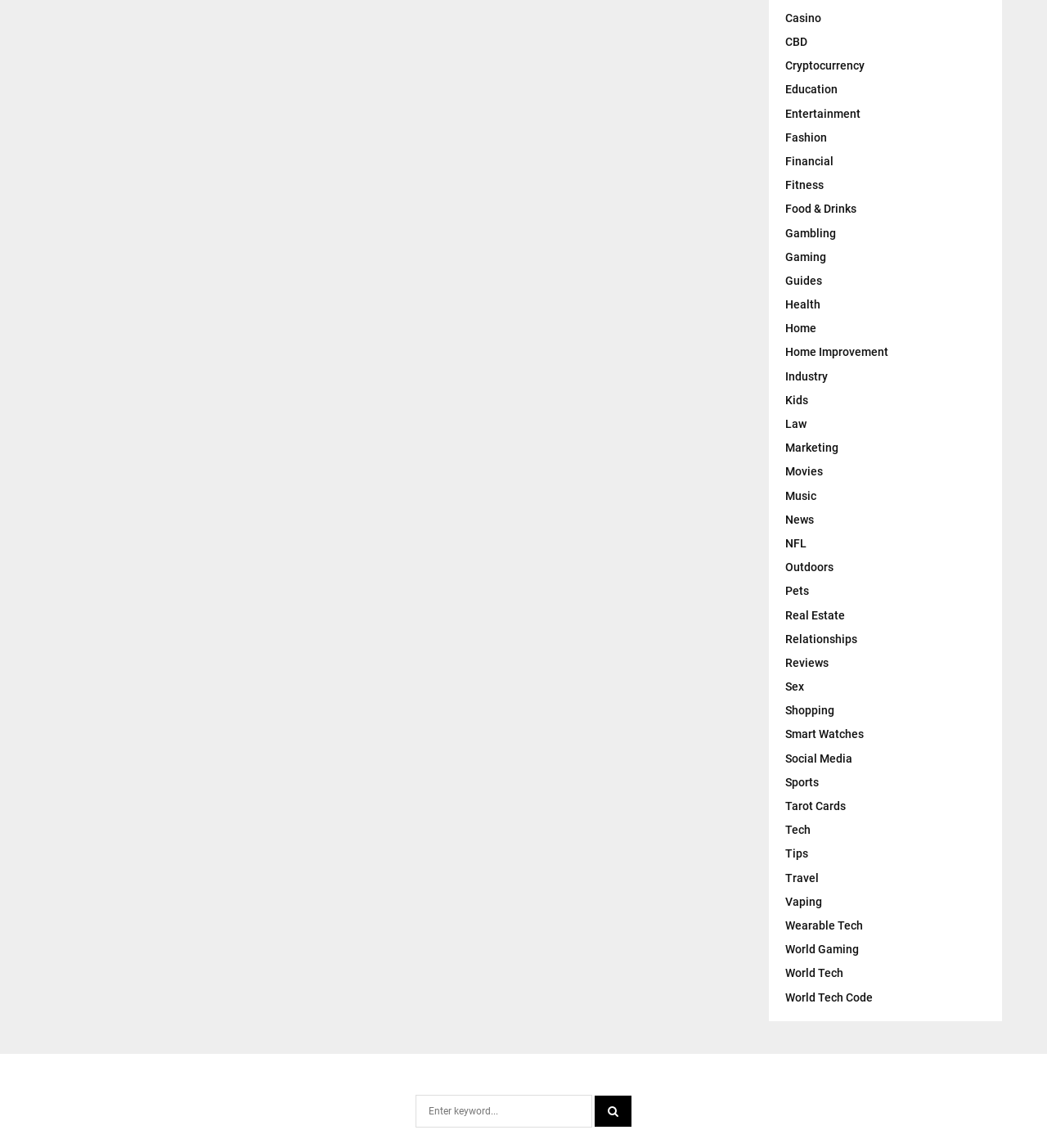What is the purpose of the searchbox?
Look at the screenshot and respond with one word or a short phrase.

To search for content